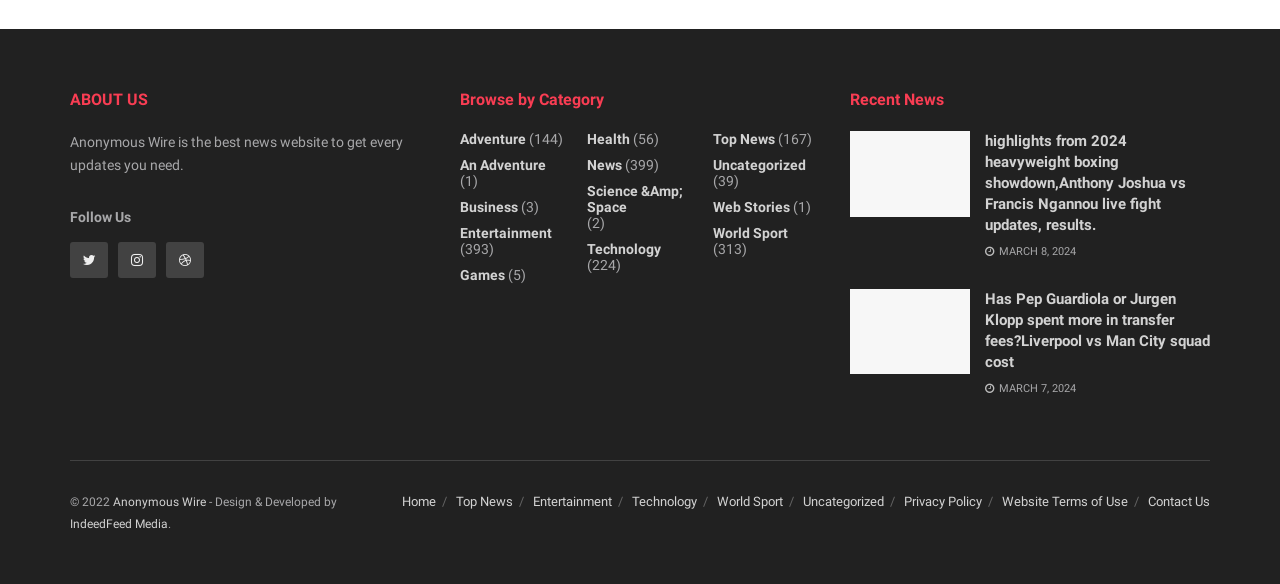Determine the bounding box for the described HTML element: "Website Terms of Use". Ensure the coordinates are four float numbers between 0 and 1 in the format [left, top, right, bottom].

[0.783, 0.839, 0.881, 0.865]